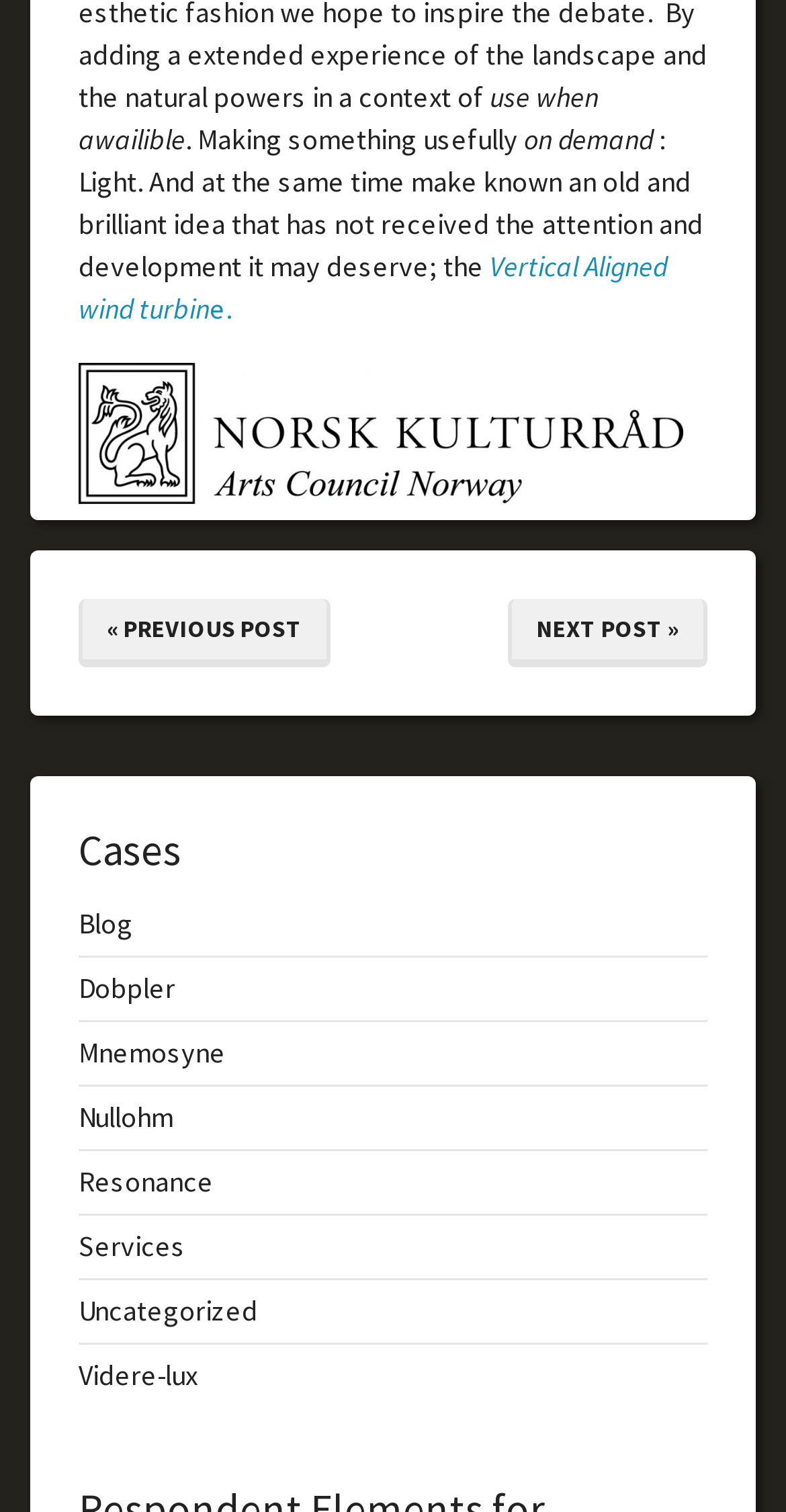What is the category of the current post?
Please answer the question with a detailed and comprehensive explanation.

I looked at the heading with the text 'Cases' which seems to be the category of the current post.